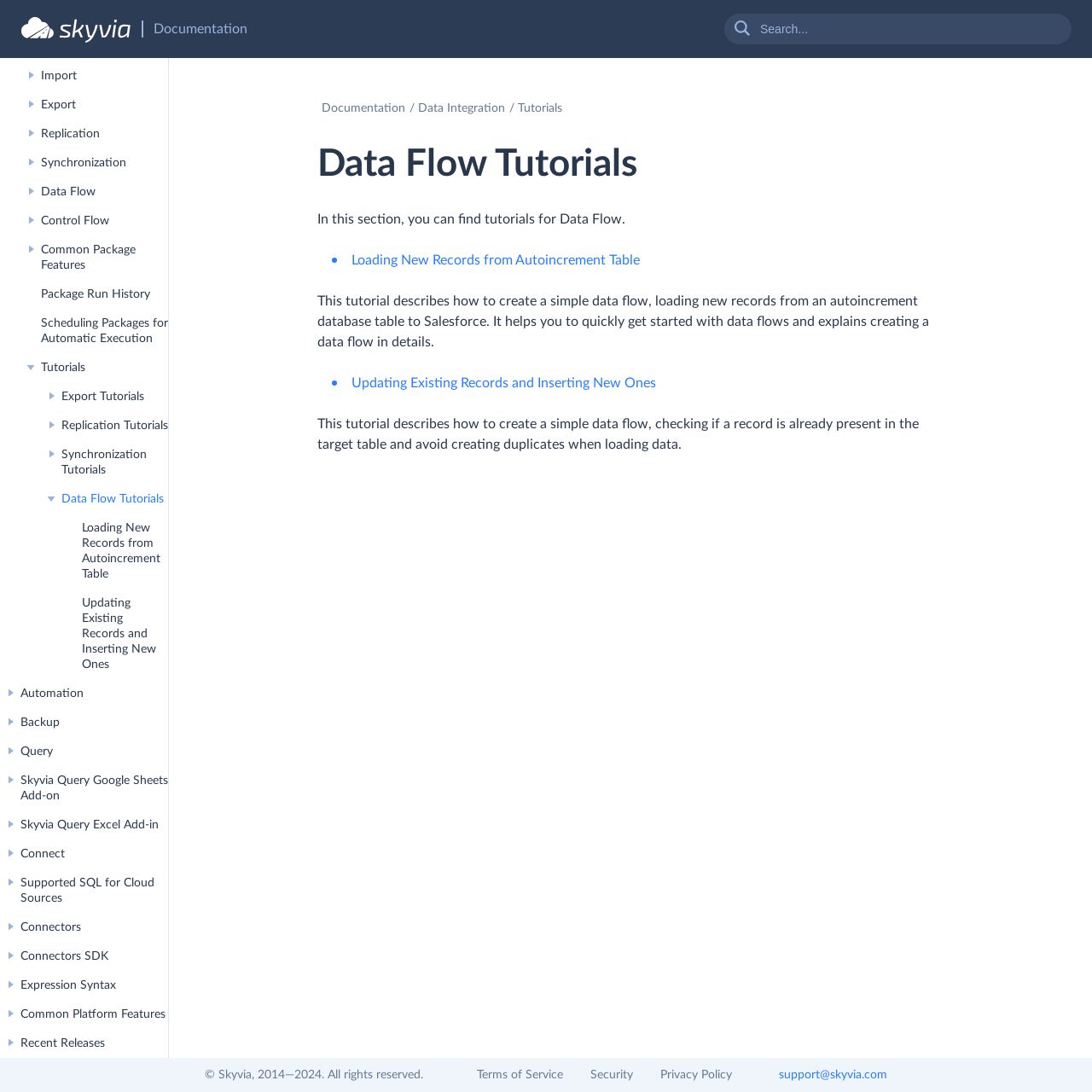What is the copyright information of the webpage?
Based on the screenshot, provide your answer in one word or phrase.

Skyvia, 2014—2024